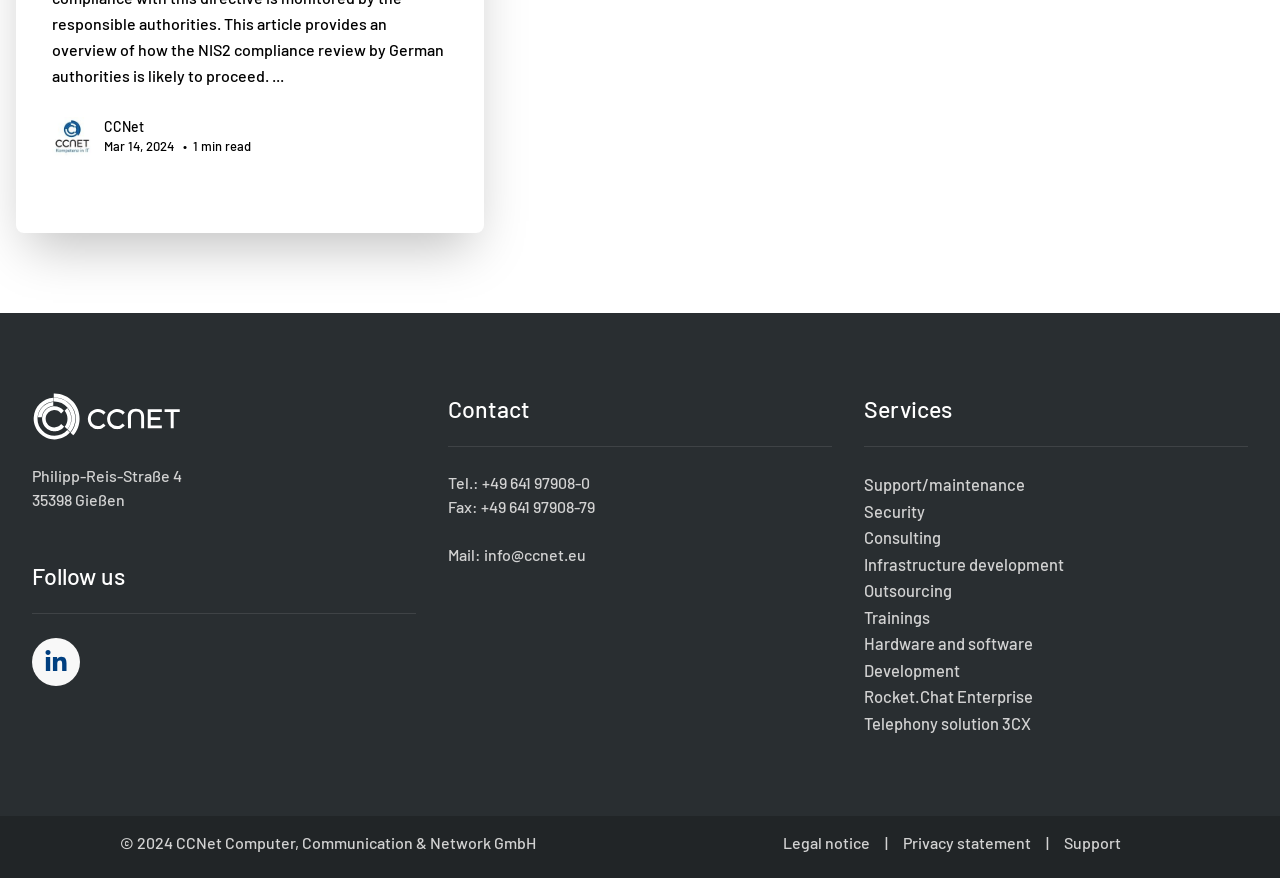Please find the bounding box coordinates (top-left x, top-left y, bottom-right x, bottom-right y) in the screenshot for the UI element described as follows: Telephony solution 3CX

[0.675, 0.812, 0.805, 0.835]